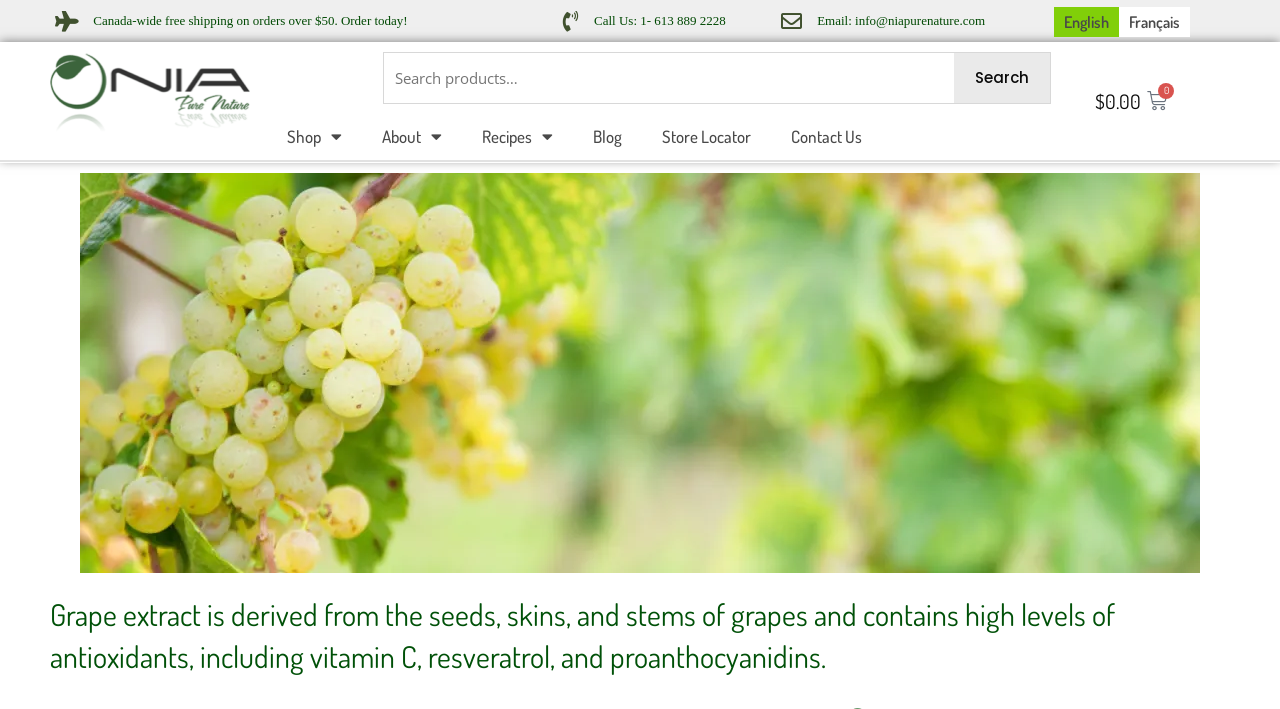Give a complete and precise description of the webpage's appearance.

The webpage is about Organic Grape Extract, with a prominent image taking up most of the page, located from the top-left to the bottom-right. At the top-left corner, there is a notification about Canada-wide free shipping on orders over $50. Next to it, there are two links for contacting the company, one for calling and one for emailing. On the top-right corner, there are two language options, English and Français.

Below the language options, there is a search bar with a search button, accompanied by a label "Search for:". The search bar is quite wide, spanning from the left to almost the right edge of the page.

Underneath the search bar, there is a navigation menu with several links, including "Shop", "About", "Recipes", "Blog", "Store Locator", and "Contact Us". Some of these links have dropdown menus.

At the top-right corner, there is a cart icon with a price of $0.00 and a count of 0 items. When expanded, it shows the Organic Grape Extract page.

The main content of the page is a heading that describes the benefits of grape extract, stating that it is derived from the seeds, skins, and stems of grapes and contains high levels of antioxidants, including vitamin C, resveratrol, and proanthocyanidins.